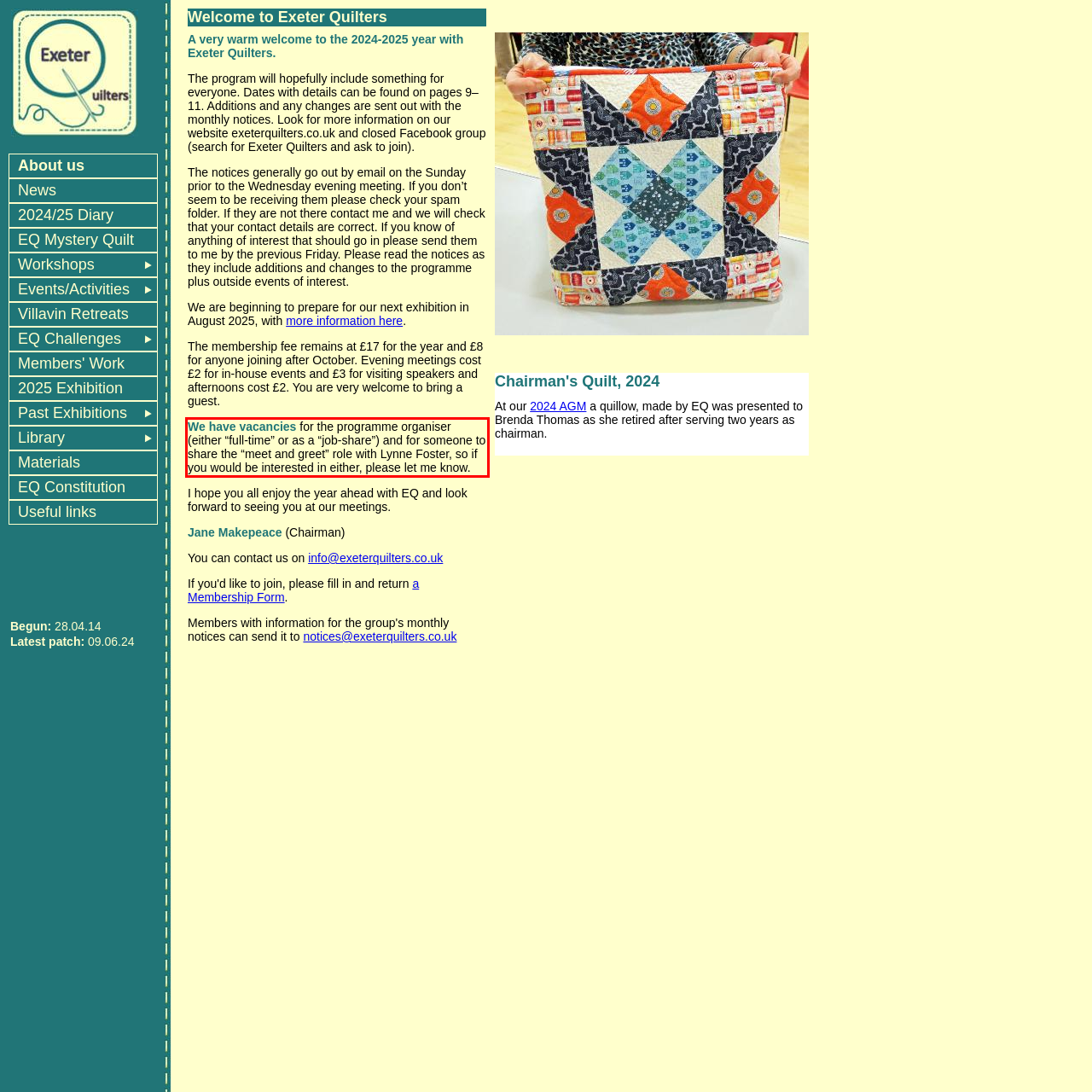You are given a screenshot showing a webpage with a red bounding box. Perform OCR to capture the text within the red bounding box.

We have vacancies for the programme organiser (either “full-time” or as a “job-share”) and for someone to share the “meet and greet” role with Lynne Foster, so if you would be interested in either, please let me know.